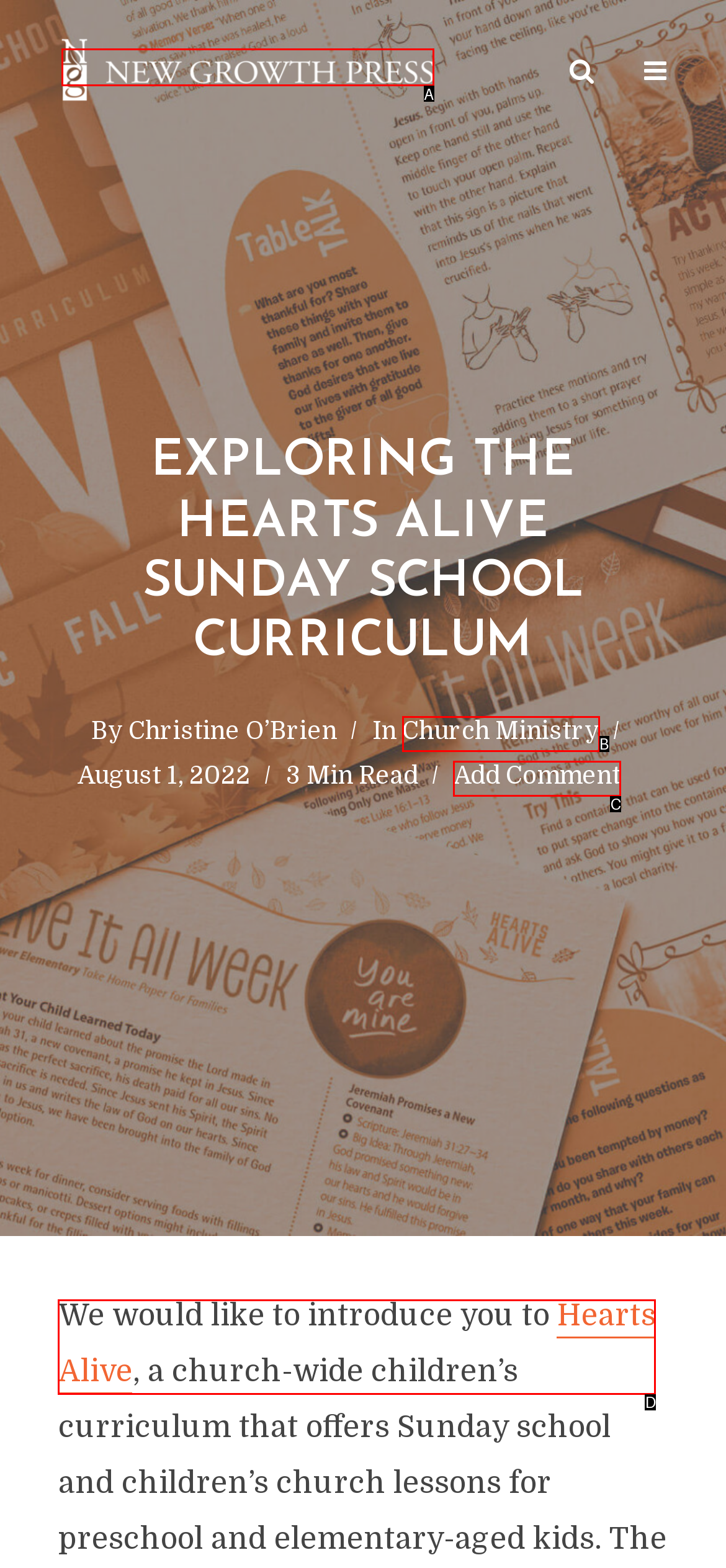What letter corresponds to the UI element described here: alt="New Growth Press Blog"
Reply with the letter from the options provided.

A